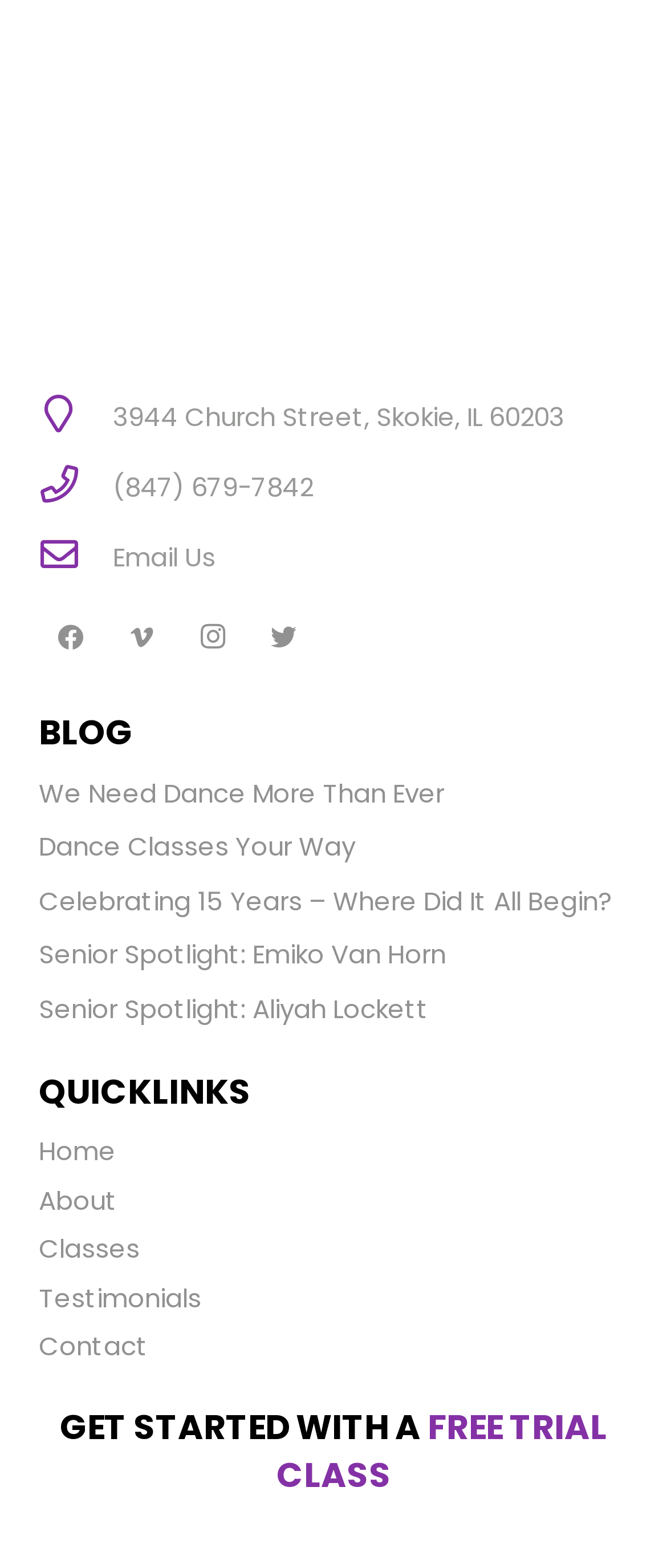Given the element description, predict the bounding box coordinates in the format (top-left x, top-left y, bottom-right x, bottom-right y). Make sure all values are between 0 and 1. Here is the element description: aria-label="Instagram" title="Instagram"

[0.271, 0.386, 0.367, 0.427]